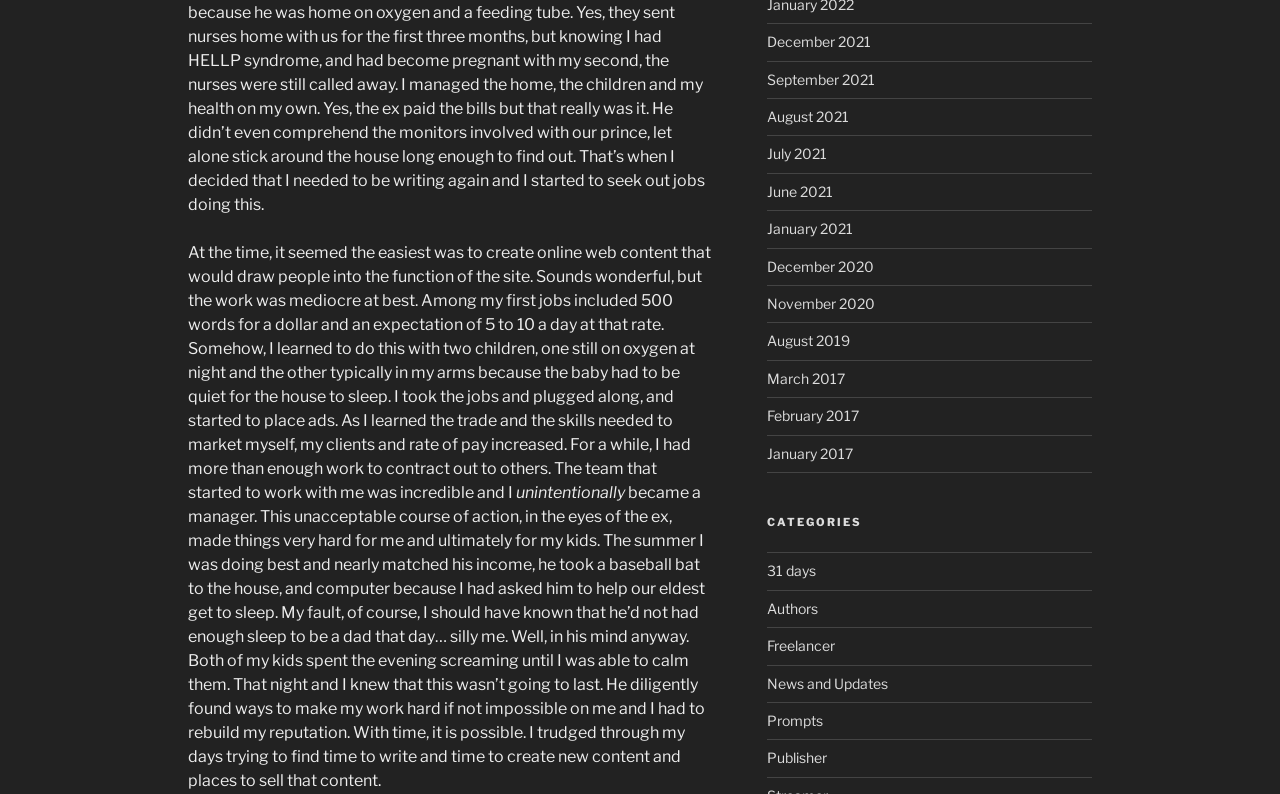Determine the bounding box coordinates for the UI element described. Format the coordinates as (top-left x, top-left y, bottom-right x, bottom-right y) and ensure all values are between 0 and 1. Element description: September 2021

[0.599, 0.089, 0.683, 0.11]